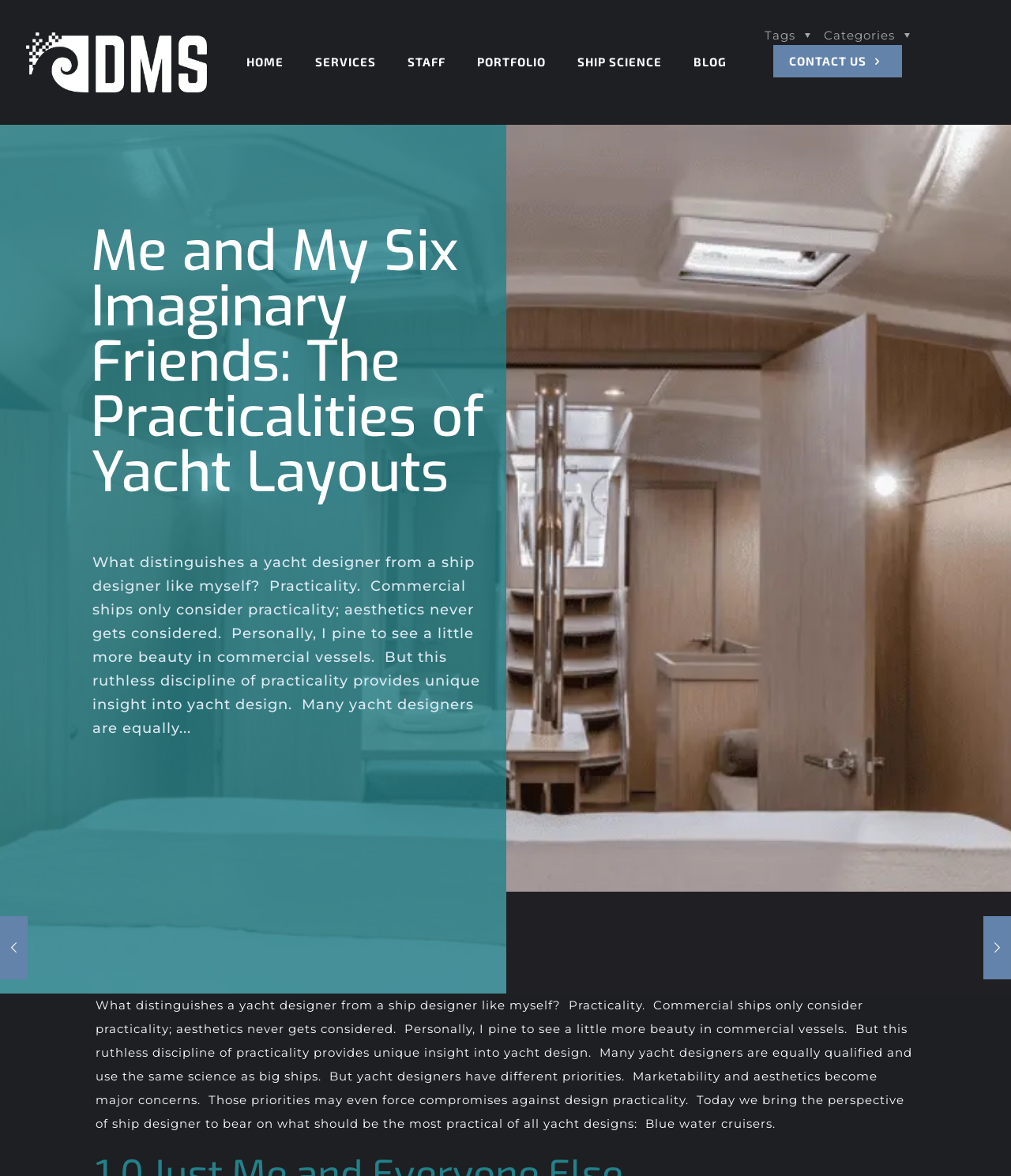Please determine the bounding box coordinates for the element with the description: "Write my will".

None